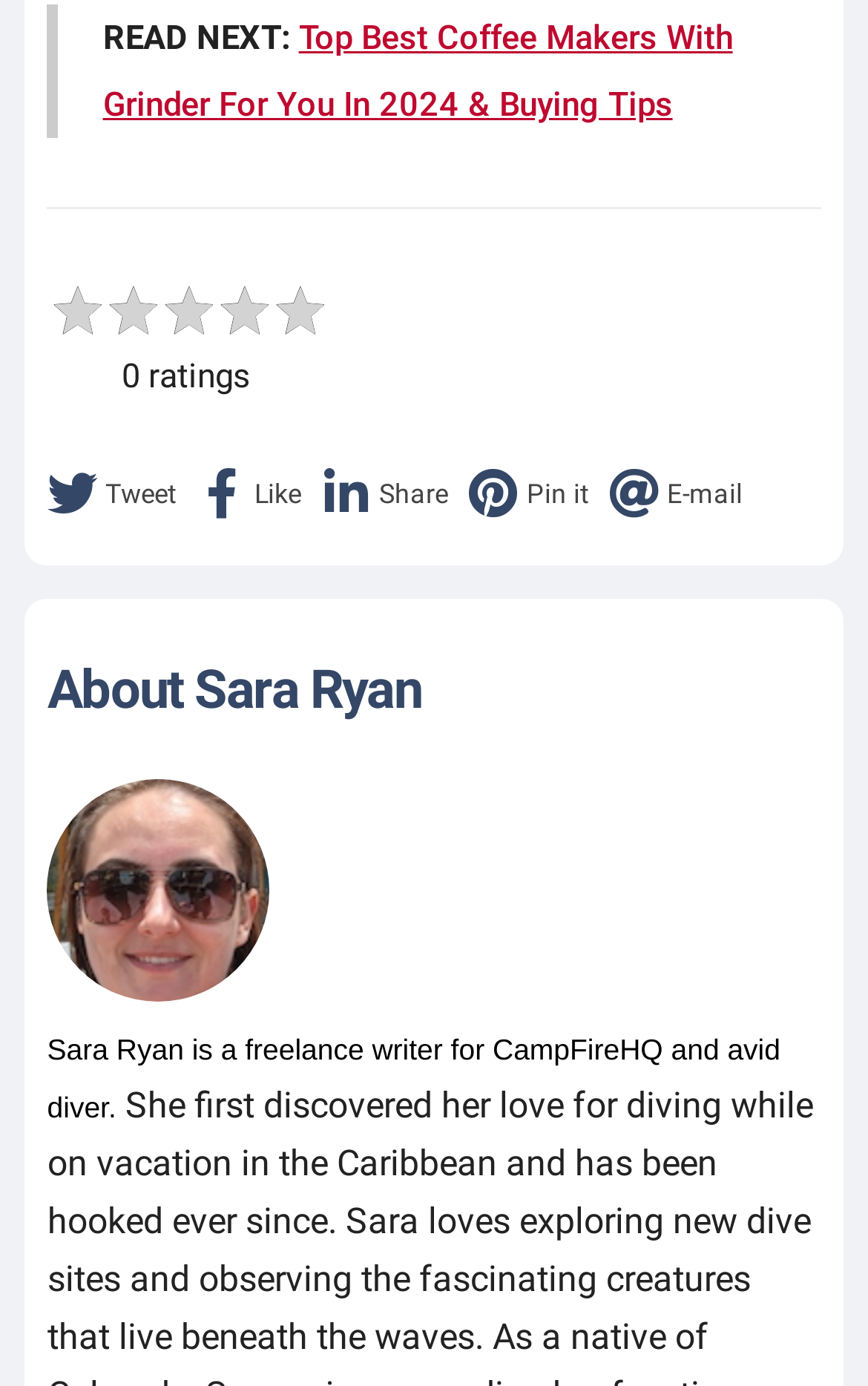Please identify the coordinates of the bounding box for the clickable region that will accomplish this instruction: "Learn more about Sara Ryan".

[0.024, 0.562, 0.976, 0.723]